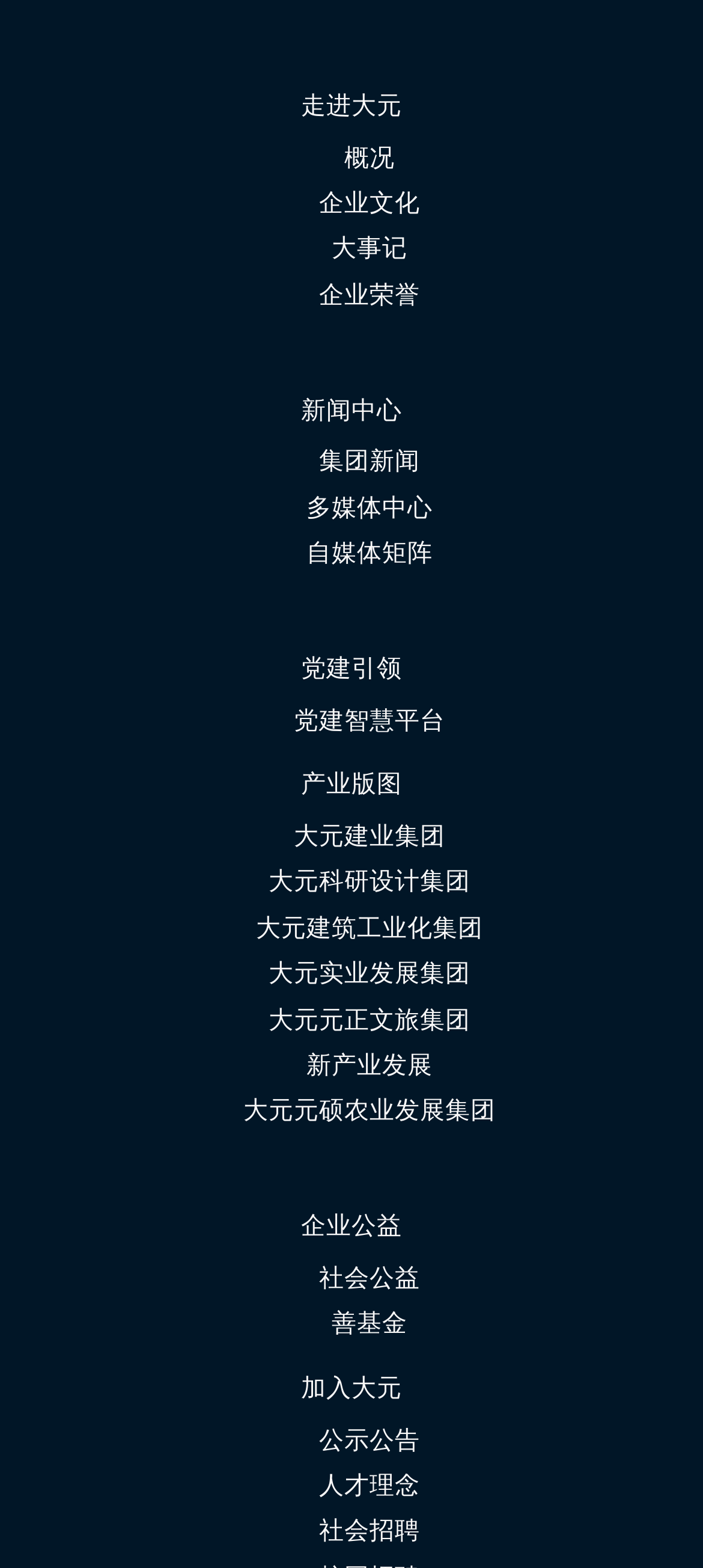Use a single word or phrase to answer the question:
What is the first link in the second navigation section?

新闻中心